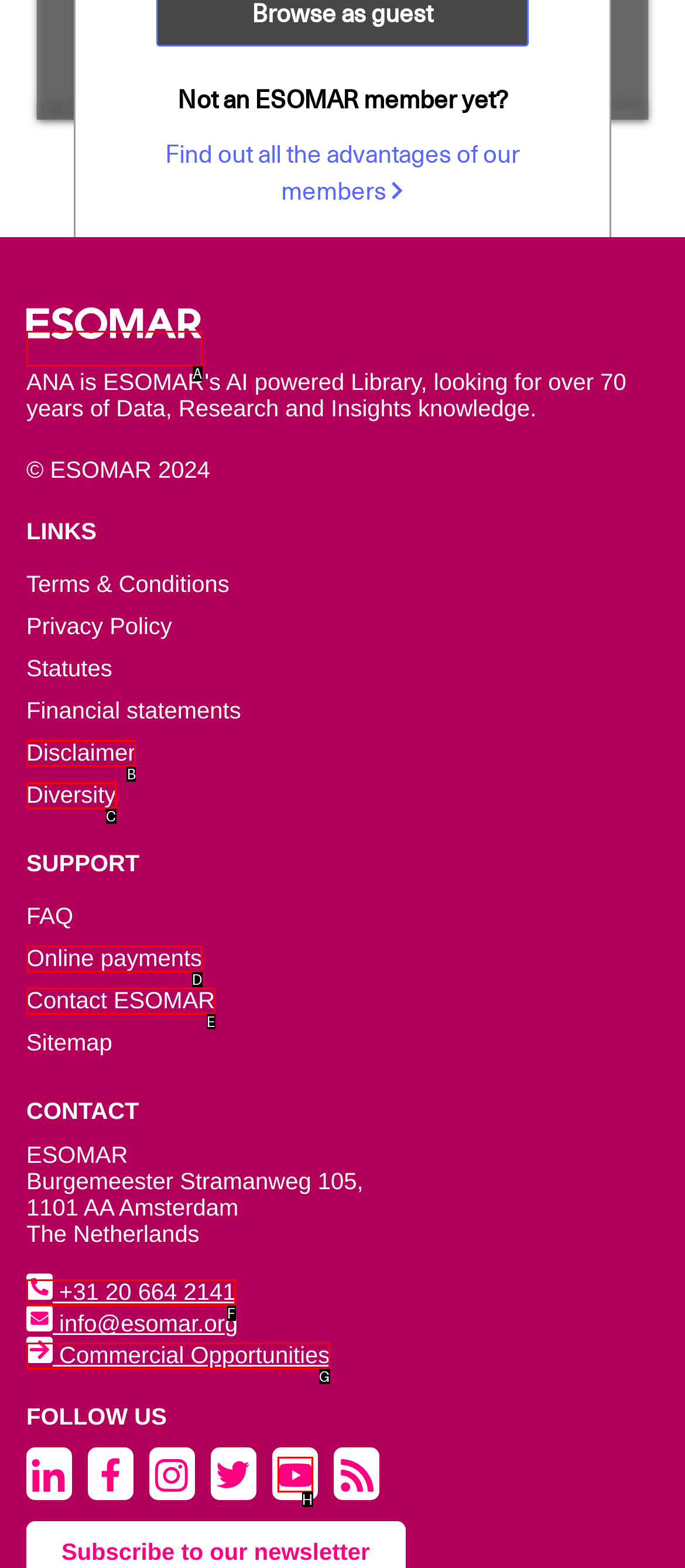Point out the option that best suits the description: +31 20 664 2141
Indicate your answer with the letter of the selected choice.

F